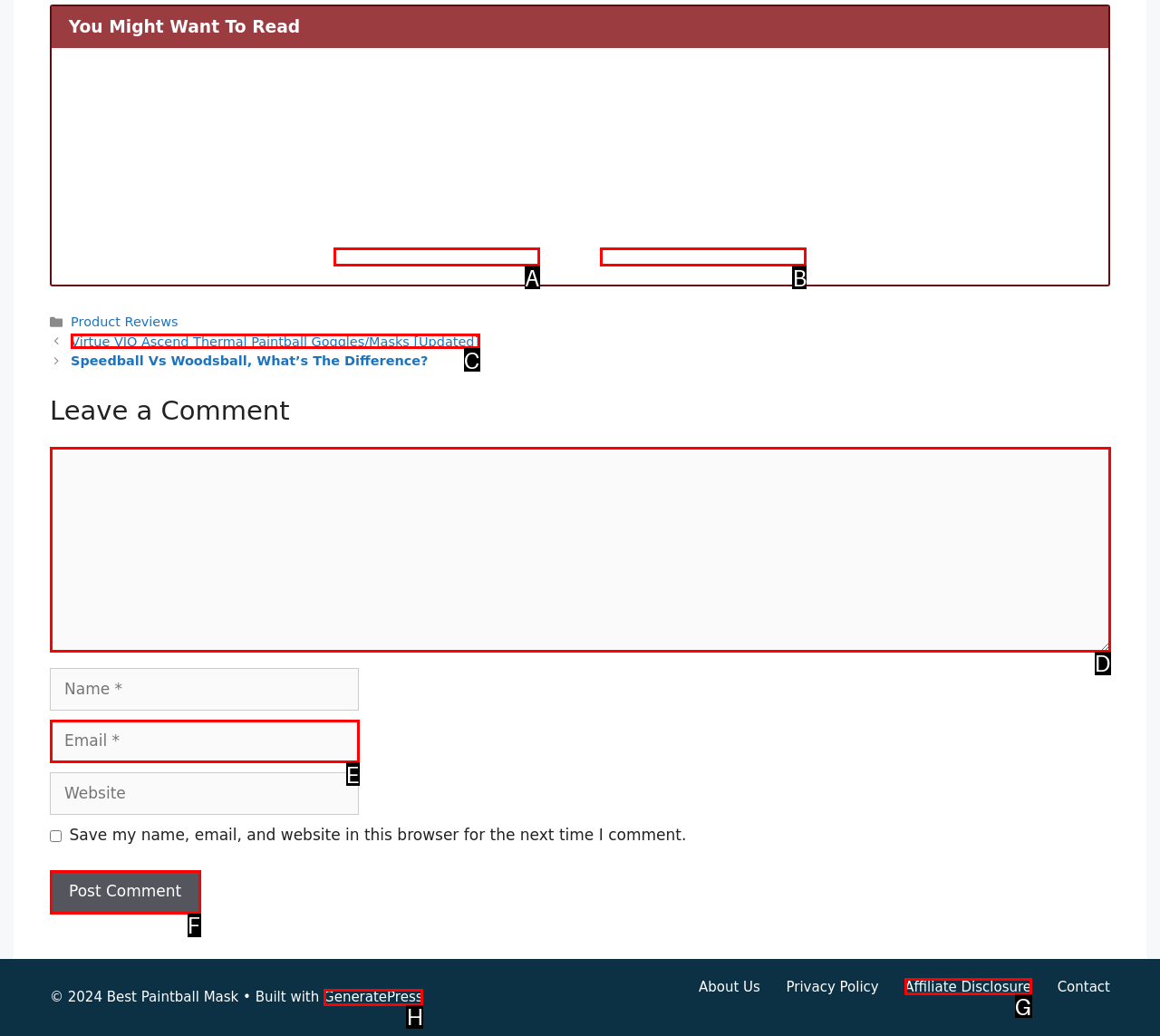Determine which UI element I need to click to achieve the following task: Click on 'Post Comment' Provide your answer as the letter of the selected option.

F